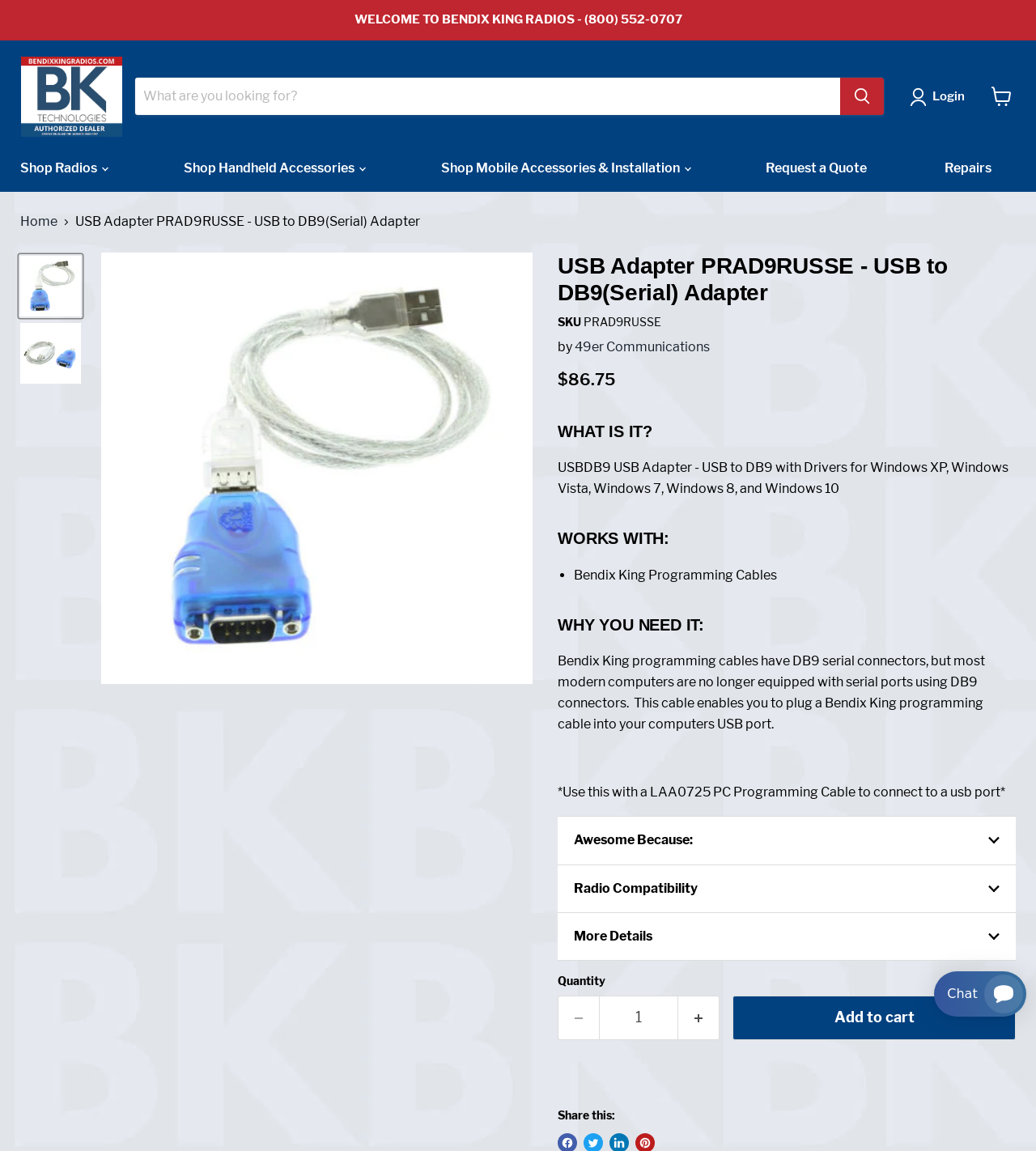Please locate the bounding box coordinates of the element's region that needs to be clicked to follow the instruction: "Search for a product". The bounding box coordinates should be provided as four float numbers between 0 and 1, i.e., [left, top, right, bottom].

[0.13, 0.067, 0.854, 0.101]